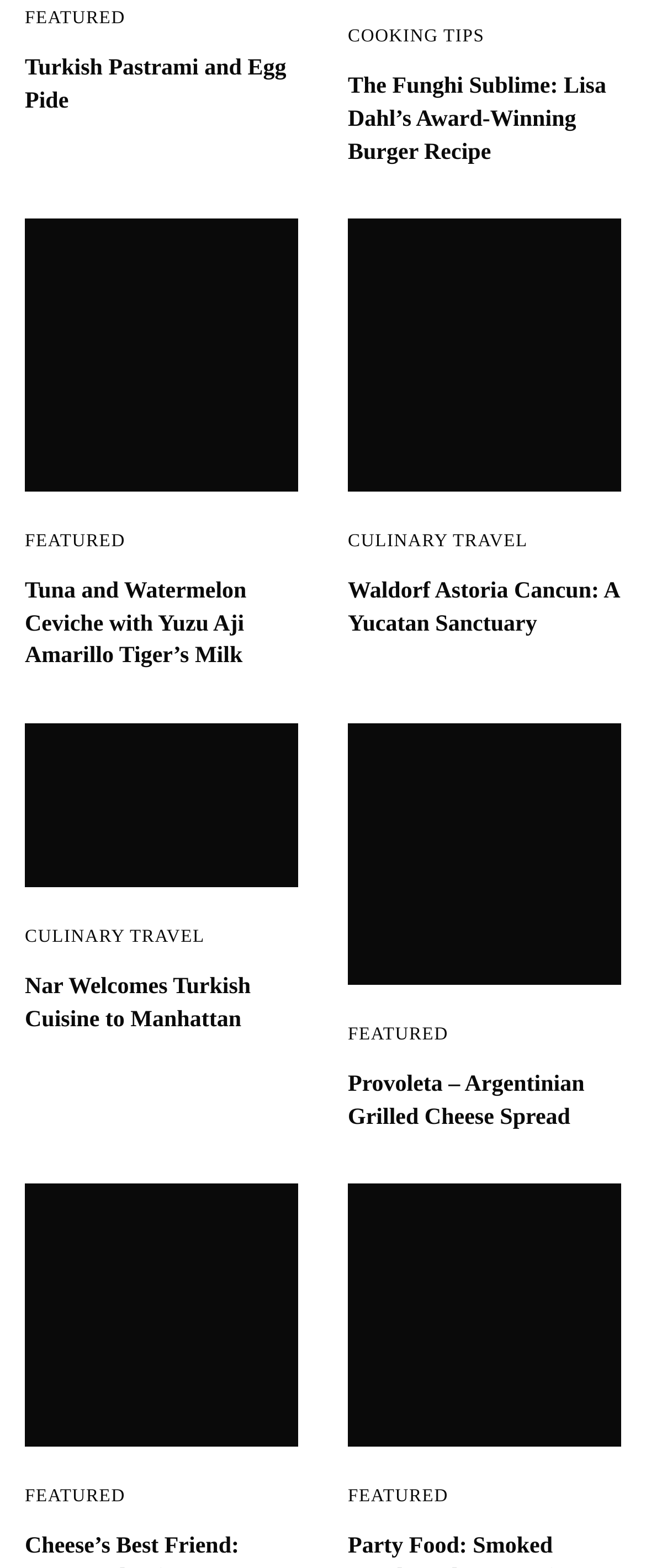How many featured articles are there?
Refer to the image and provide a concise answer in one word or phrase.

6